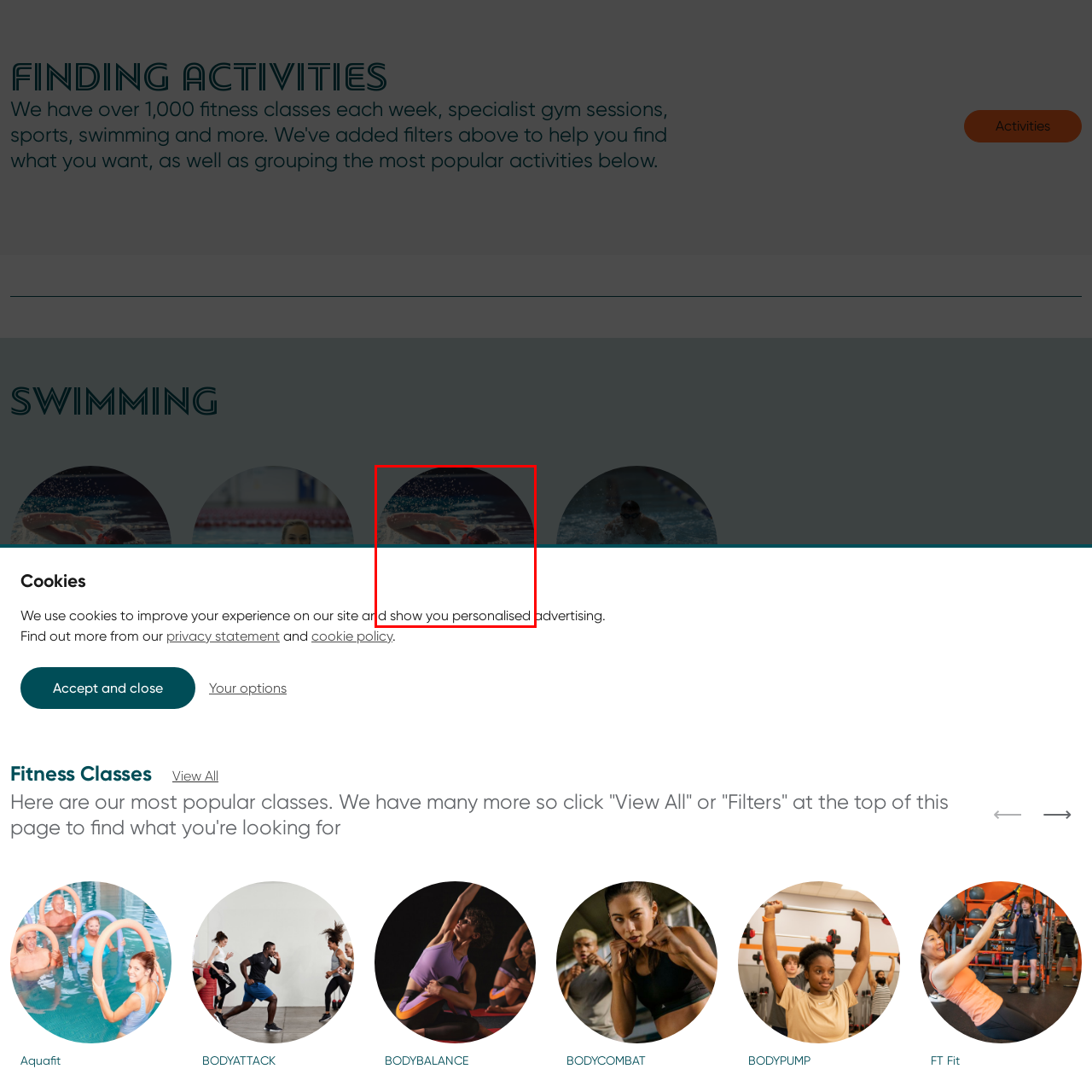Provide an extensive and detailed caption for the image section enclosed by the red boundary.

In this dynamic image, a child wearing swimming goggles is depicted mid-crawl stroke in a swimming pool, showcasing an enthusiastic and energetic movement. Water splashes around them as they propel forward, embodying the joy and vitality of recreational swimming. This scene captures the essence of youthful exuberance in aquatic activities, emphasizing the fun and fitness that come with swimming. The image is part of a larger context promoting various swimming-related activities and classes, inviting viewers to explore opportunities for both enjoyment and skill development in the water.